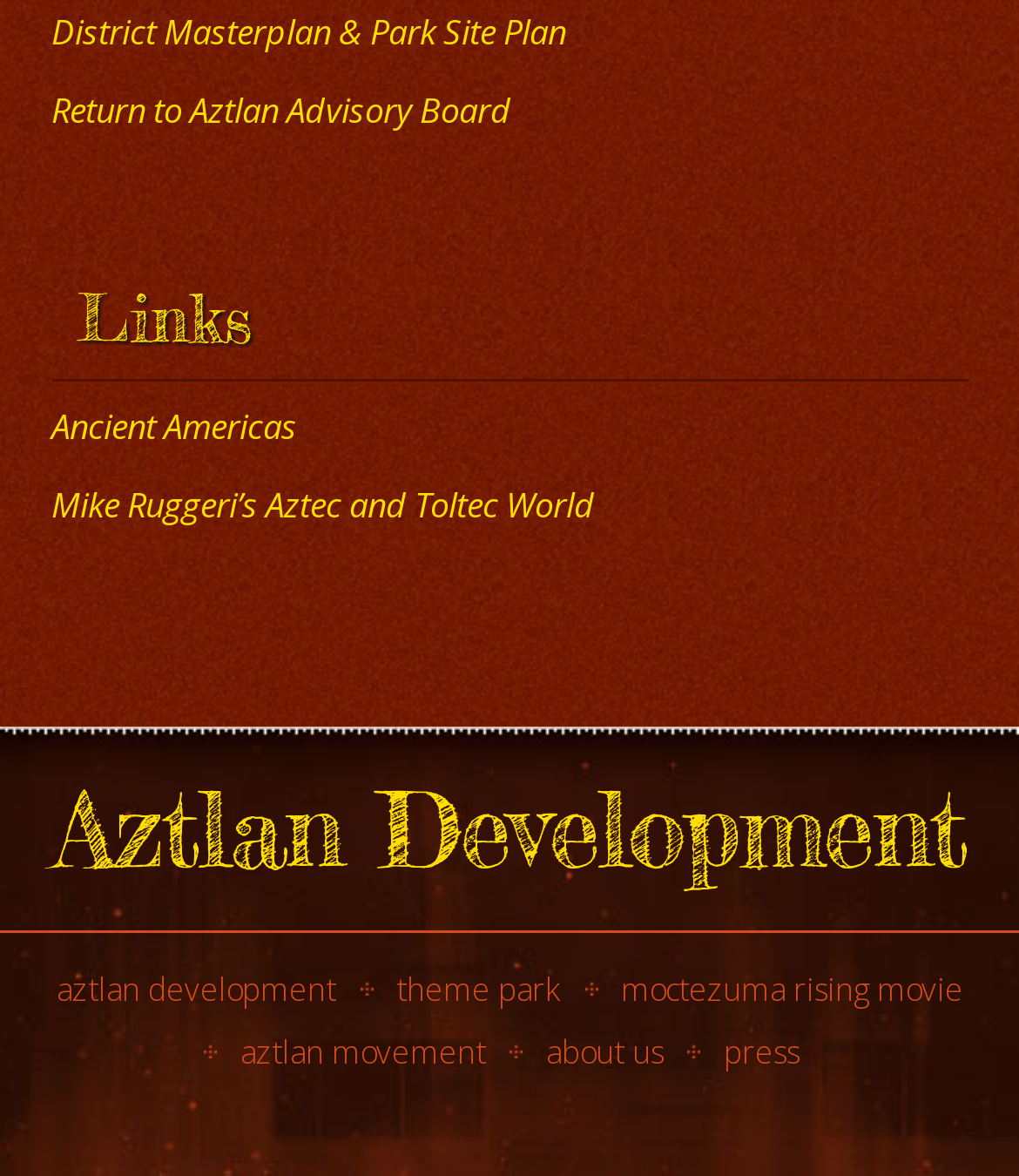Show the bounding box coordinates for the HTML element as described: "6월 22, 20236월 25, 2023".

None